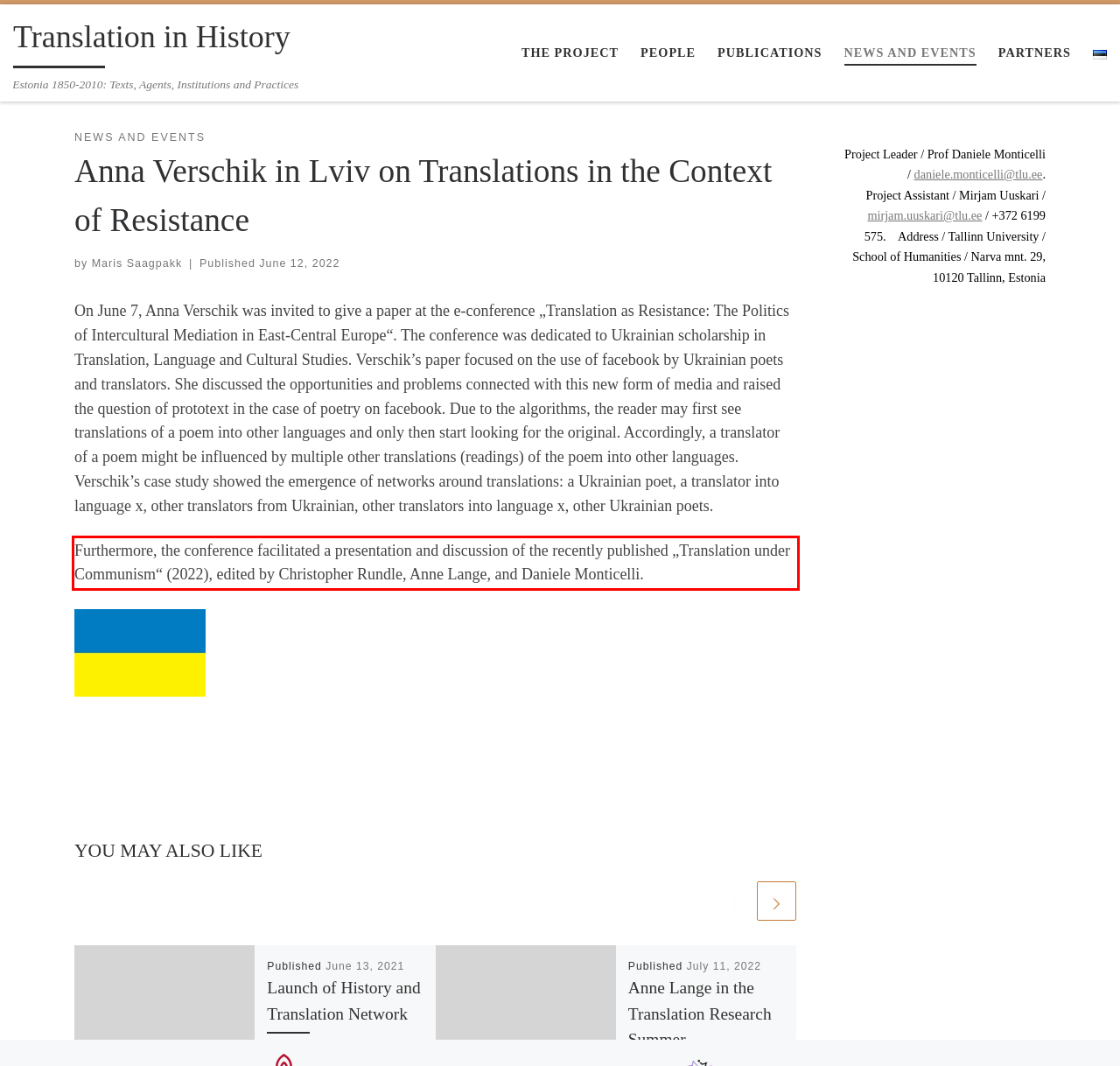Look at the screenshot of the webpage, locate the red rectangle bounding box, and generate the text content that it contains.

Furthermore, the conference facilitated a presentation and discussion of the recently published „Translation under Communism“ (2022), edited by Christopher Rundle, Anne Lange, and Daniele Monticelli.